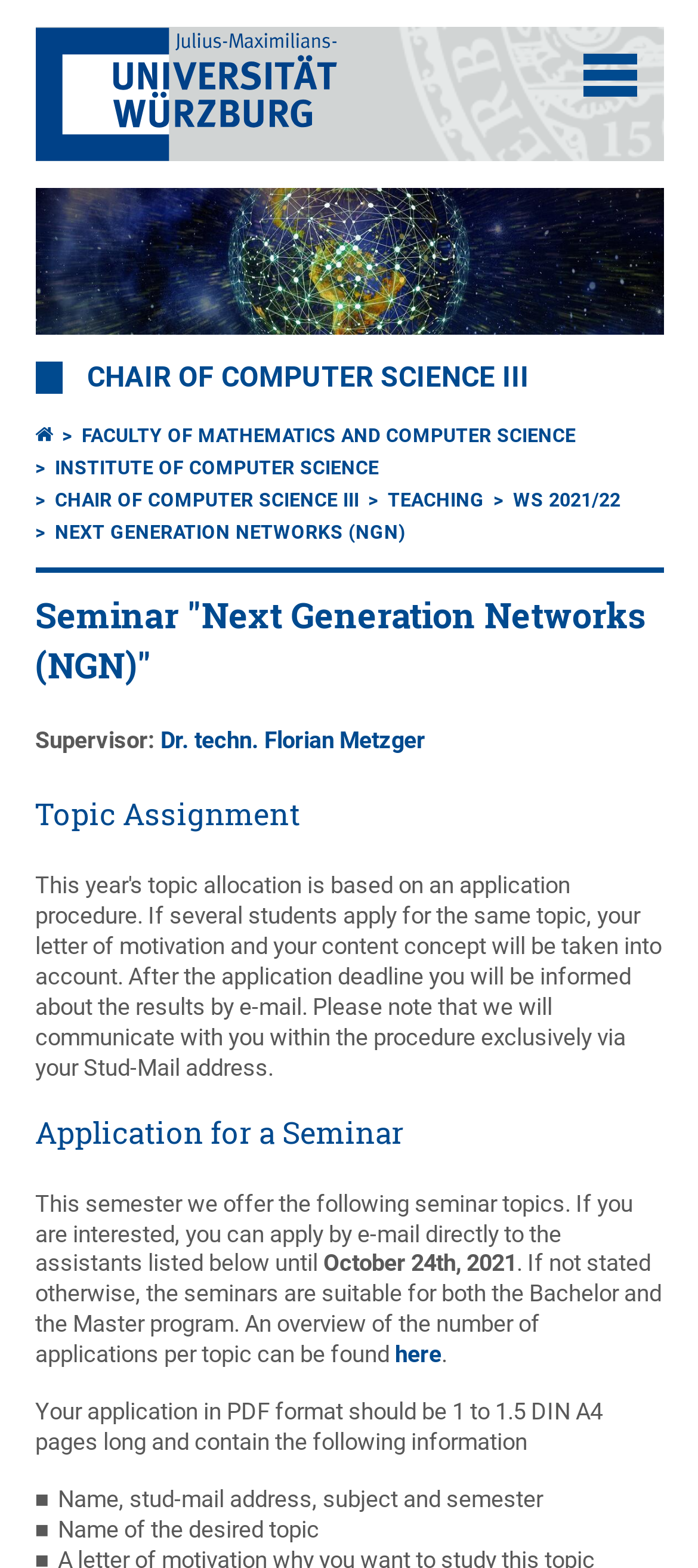Provide a thorough description of the webpage you see.

The webpage is about the "Next Generation Networks (NGN)" seminar offered by the Chair of Computer Science III. At the top-left corner, there is a link to the start page, accompanied by an image. Below this, there is a prominent link to the "CHAIR OF COMPUTER SCIENCE III" page.

On the left side of the page, there is a navigation menu with links to parent pages, including "FACULTY OF MATHEMATICS AND COMPUTER SCIENCE", "INSTITUTE OF COMPUTER SCIENCE", and "TEACHING". This menu also includes links to specific topics, such as "WS 2021/22" and "NEXT GENERATION NETWORKS (NGN)".

The main content of the page is divided into sections. The first section is a header announcing the "Seminar 'Next Generation Networks (NGN)'". Below this, there is a section with the supervisor's information, Dr. techn. Florian Metzger, and a heading "Topic Assignment".

The next section is about applying for a seminar, with a heading "Application for a Seminar". This section provides detailed instructions on how to apply, including the deadline, October 24th, 2021, and the required information to include in the application, such as name, stud-mail address, subject, and semester.

There are a total of 5 headings and 13 links on the page, as well as several blocks of static text providing information about the seminar and application process.